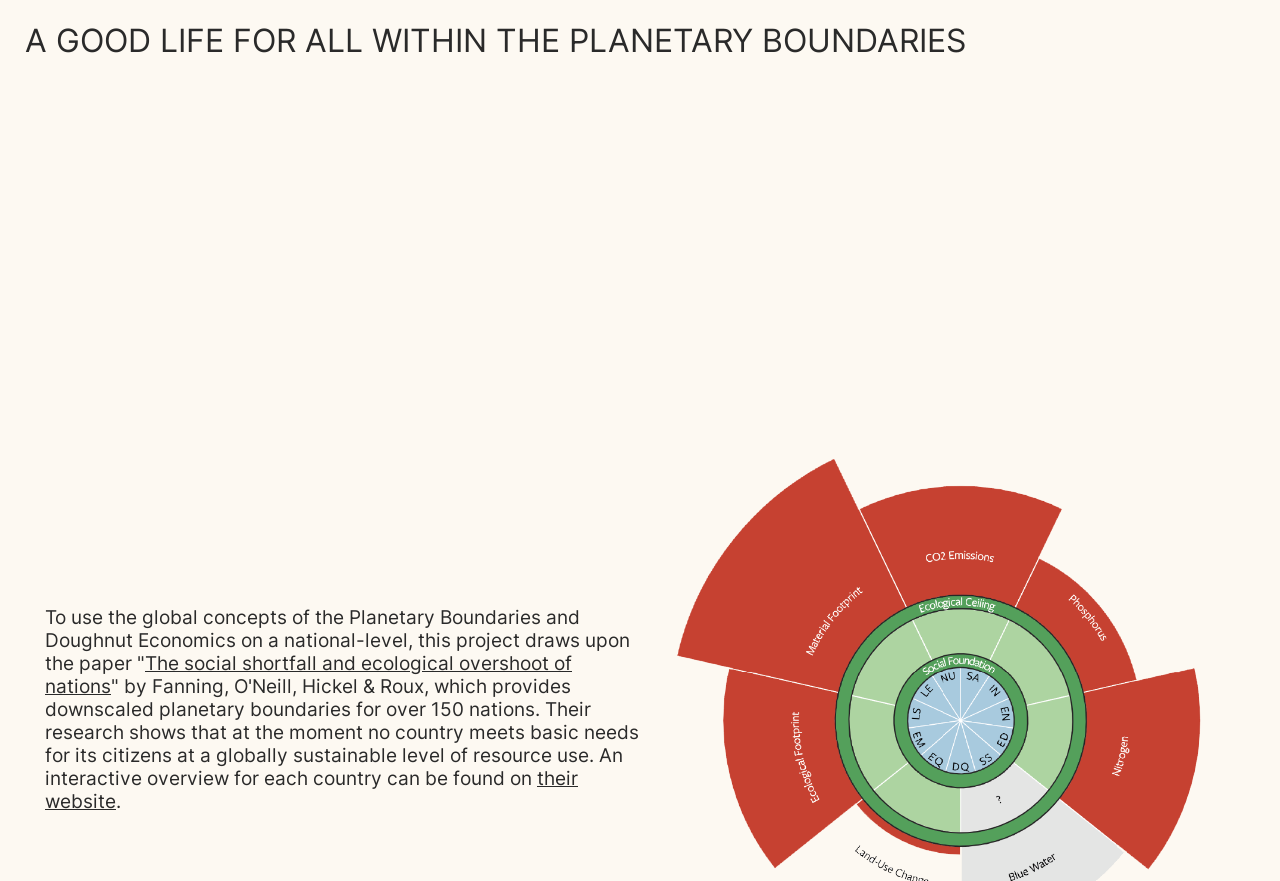Please give a short response to the question using one word or a phrase:
How many nations are covered in the research?

Over 150